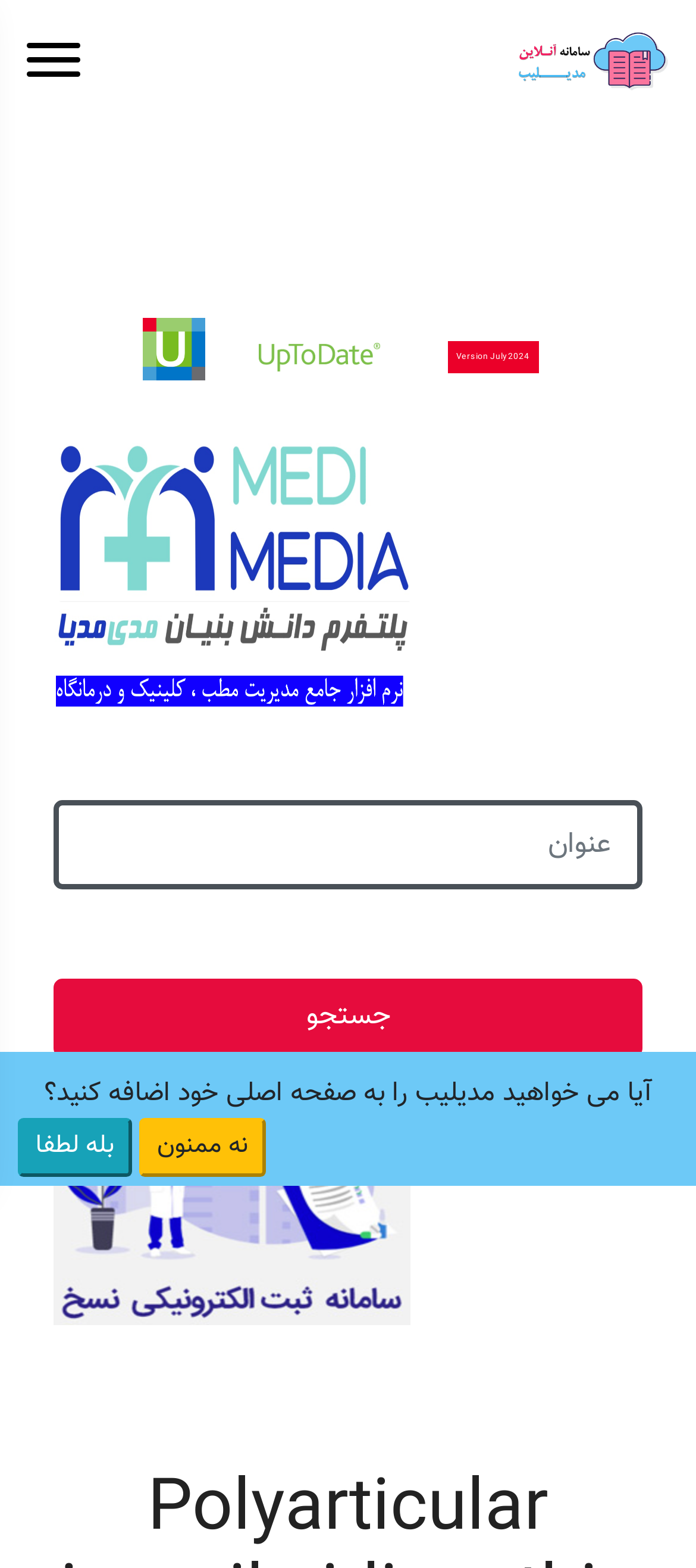Can you determine the main header of this webpage?

Polyarticular juvenile idiopathic arthritis: Treatment